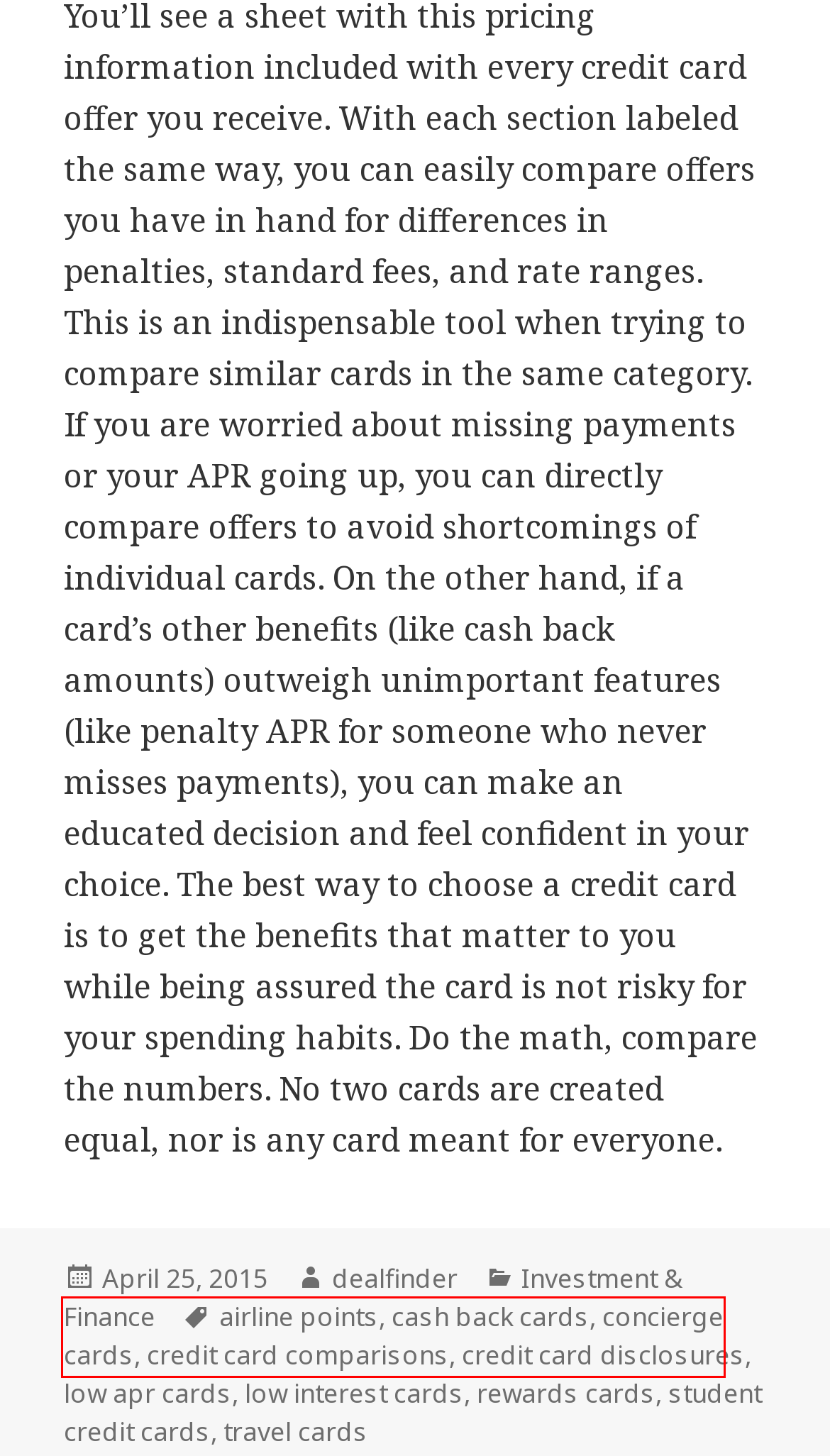Given a screenshot of a webpage with a red rectangle bounding box around a UI element, select the best matching webpage description for the new webpage that appears after clicking the highlighted element. The candidate descriptions are:
A. credit card comparisons Archives | Deals That Appeal
B. cash back cards Archives | Deals That Appeal
C. rewards cards Archives | Deals That Appeal
D. dealfinder, Author at Deals That Appeal
E. student credit cards Archives | Deals That Appeal
F. concierge cards Archives | Deals That Appeal
G. airline points Archives | Deals That Appeal
H. travel cards Archives | Deals That Appeal

F